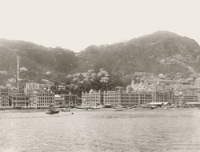Use one word or a short phrase to answer the question provided: 
What style are the buildings along the waterfront?

European-styled